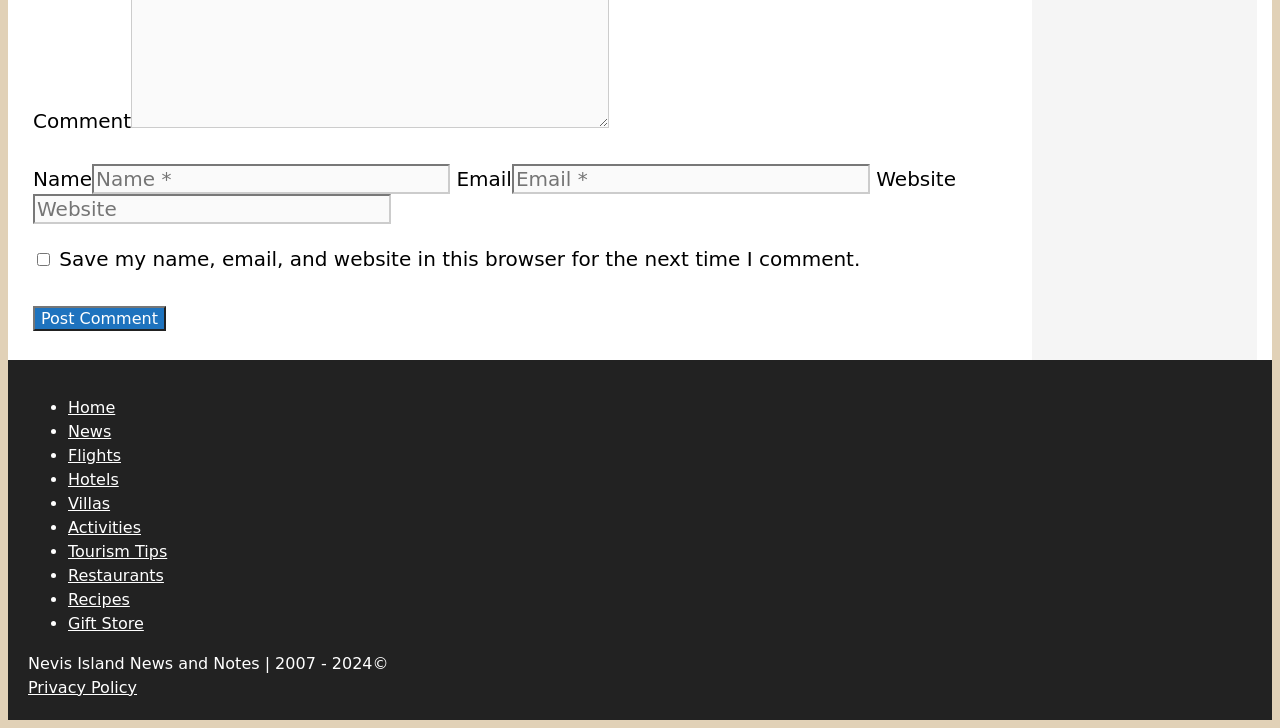Identify the bounding box coordinates for the element that needs to be clicked to fulfill this instruction: "Enter your name". Provide the coordinates in the format of four float numbers between 0 and 1: [left, top, right, bottom].

[0.072, 0.225, 0.352, 0.266]